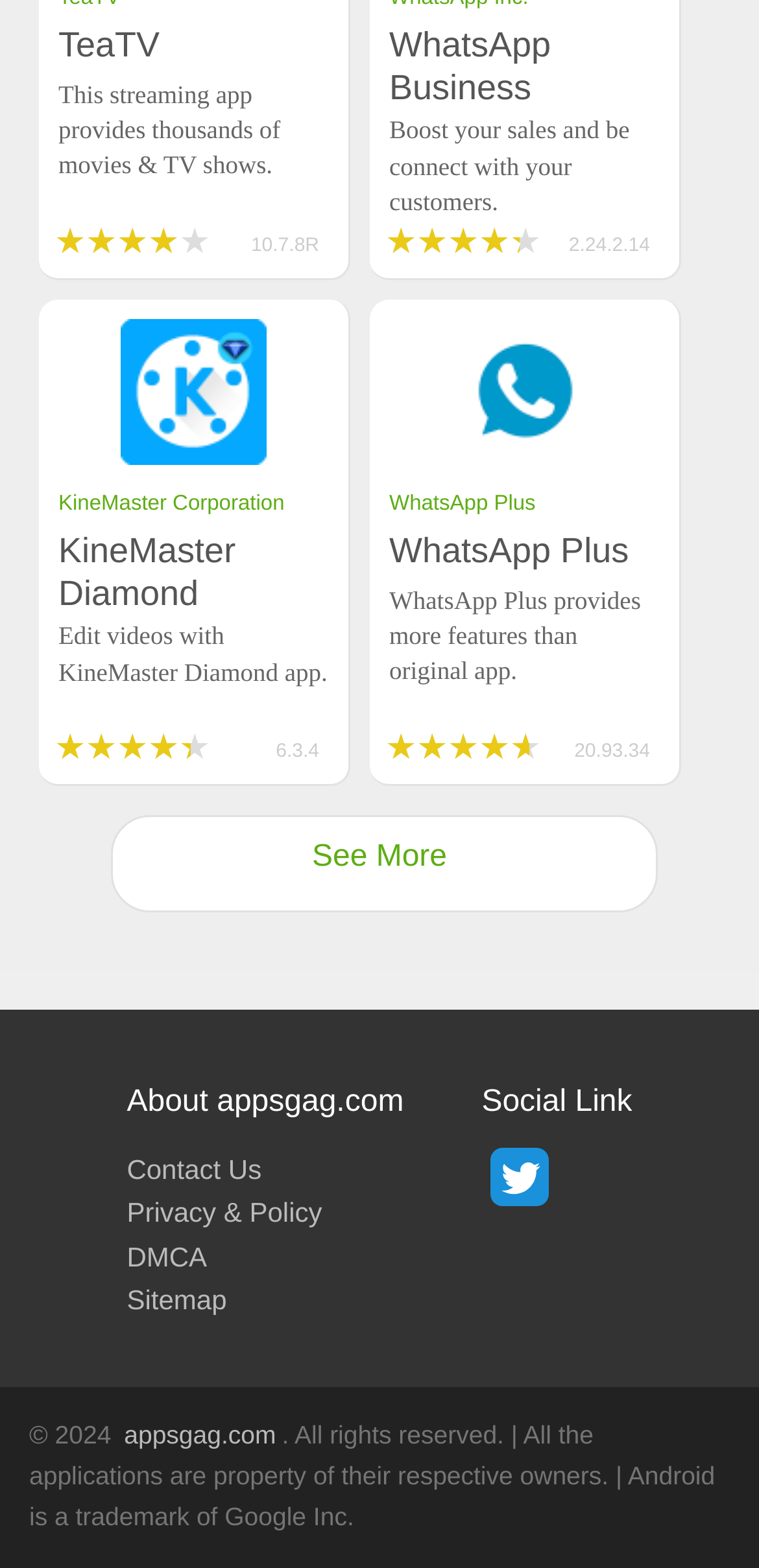What is the purpose of KineMaster Diamond app?
Based on the image, answer the question in a detailed manner.

I found the StaticText element [963] with the text 'Edit videos with KineMaster Diamond app.' which indicates that the purpose of the KineMaster Diamond app is to edit videos.